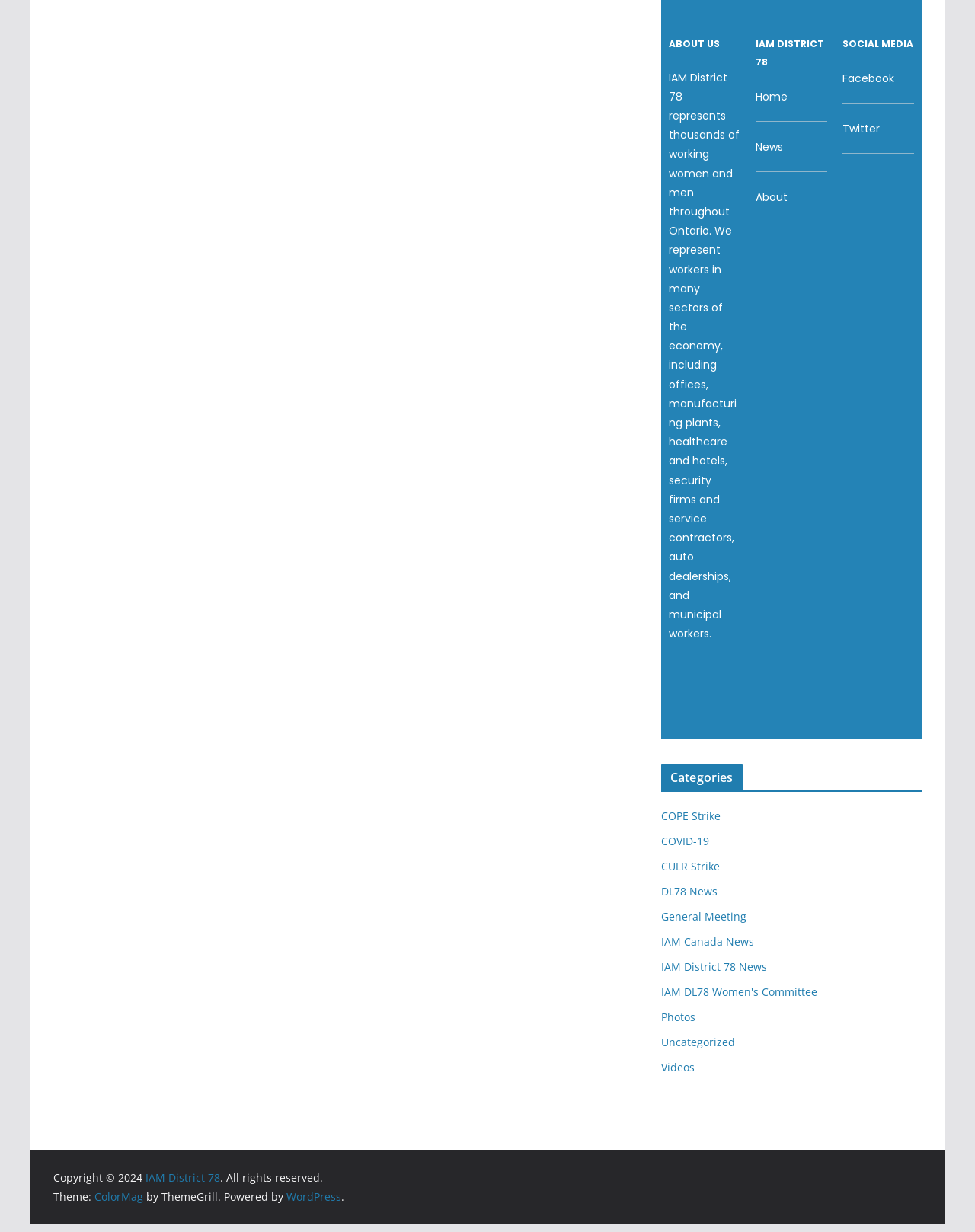Provide a one-word or brief phrase answer to the question:
What is the theme of the webpage?

ColorMag